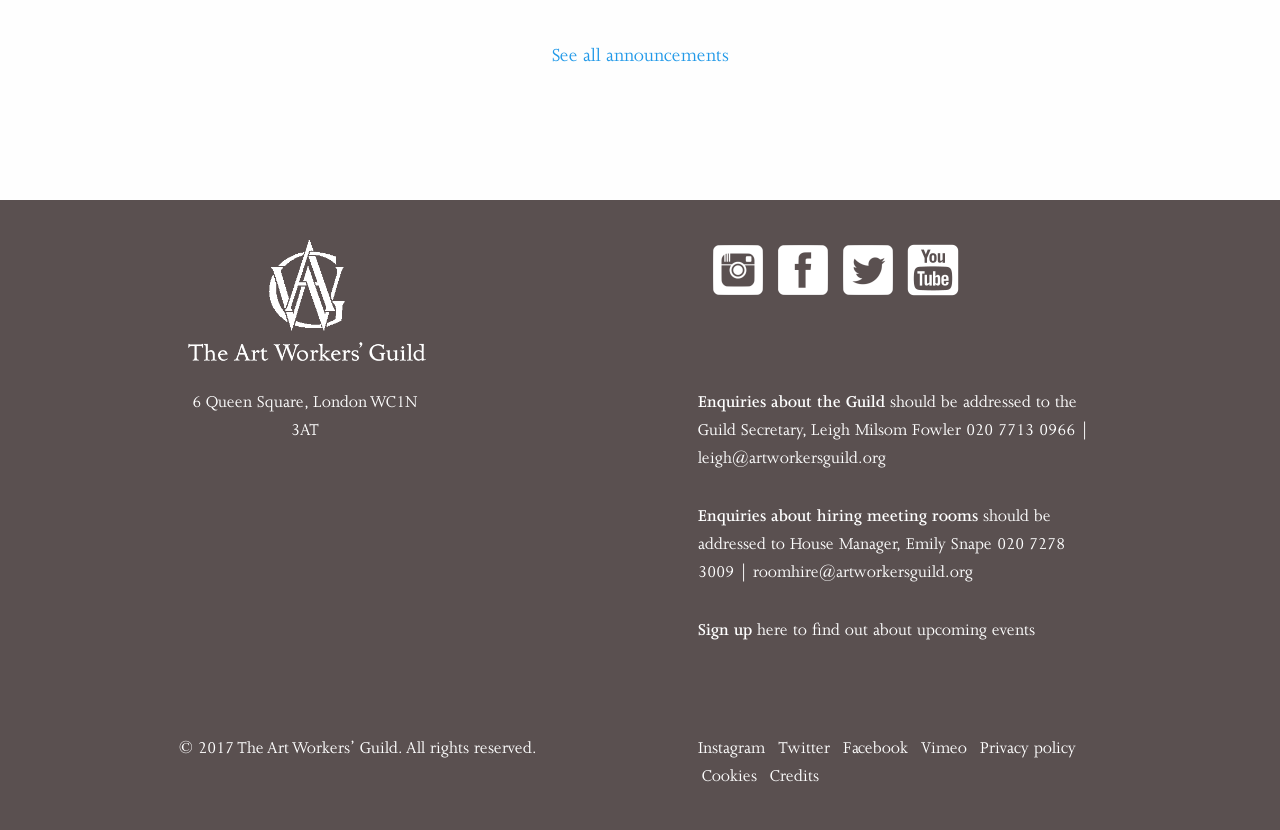What social media platforms does the Art Workers' Guild have?
Please provide a single word or phrase based on the screenshot.

Instagram, Twitter, Facebook, Vimeo